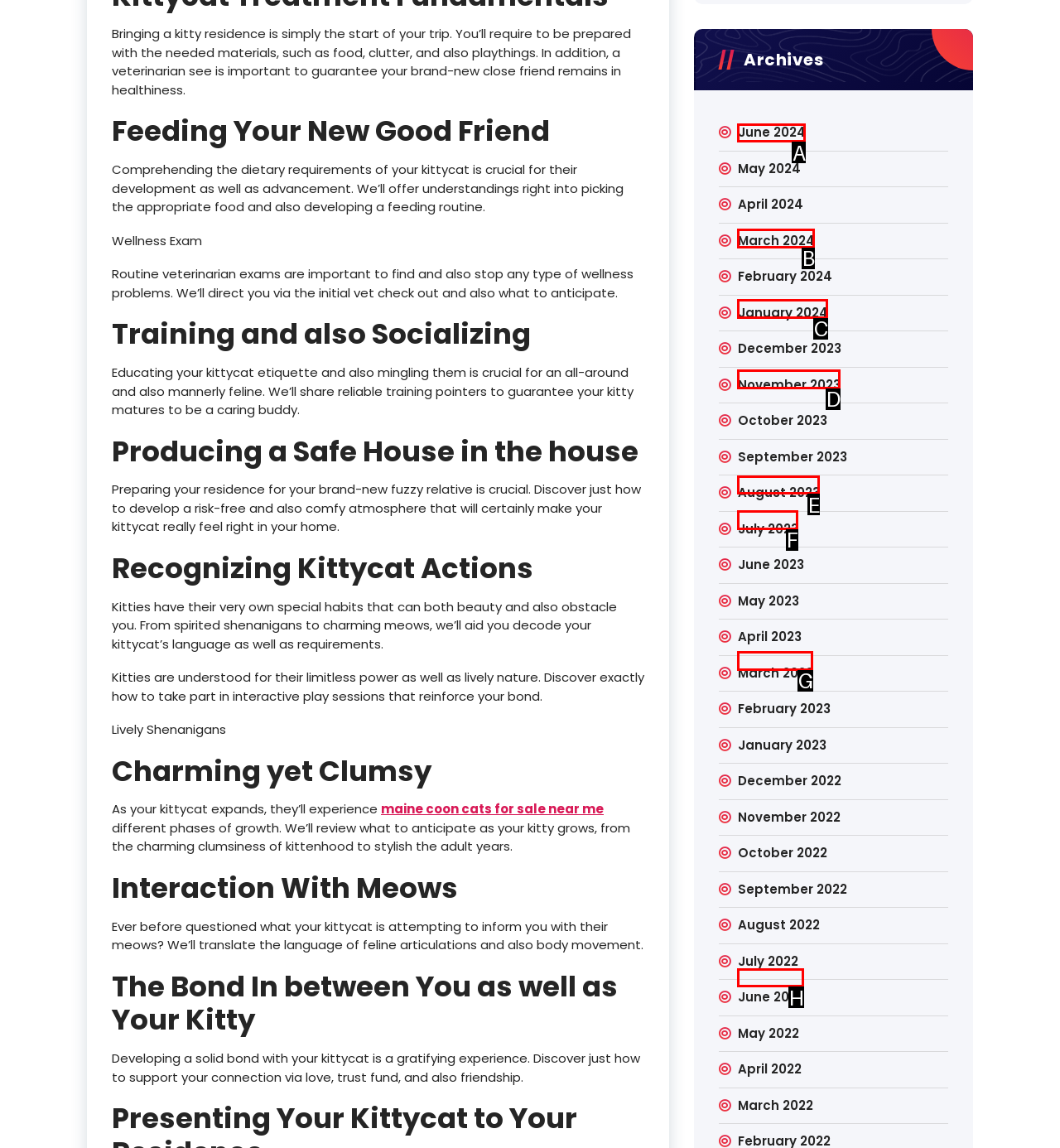Choose the HTML element that needs to be clicked for the given task: Go to 'June 2024' Respond by giving the letter of the chosen option.

A